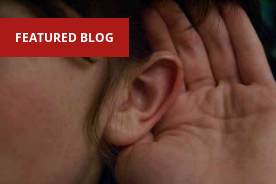Give a detailed account of the contents of the image.

The image features a close-up of a person's ear, highlighting its contours and details, as they lean closer, seemingly listening intently. Accompanying this striking visual is a bold, red banner inscribed with the words "FEATURED BLOG," emphasizing the significance of the content related to the ear. This image serves as a representation for the blog titled "Hear Me Out: Can Your Ears Tell Something About Your Health?" which explores the intriguing idea that various health insights can be garnered from our bodies, with a specific focus on our ears.